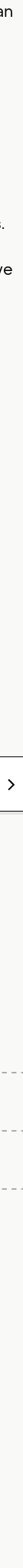What is the next step after requesting a demo?
Using the information presented in the image, please offer a detailed response to the question.

According to the caption, after requesting a demo, the next step in the onboarding process is to try the new experience, which is part of the interactive prototype that allows potential customers to explore the platform's capabilities.